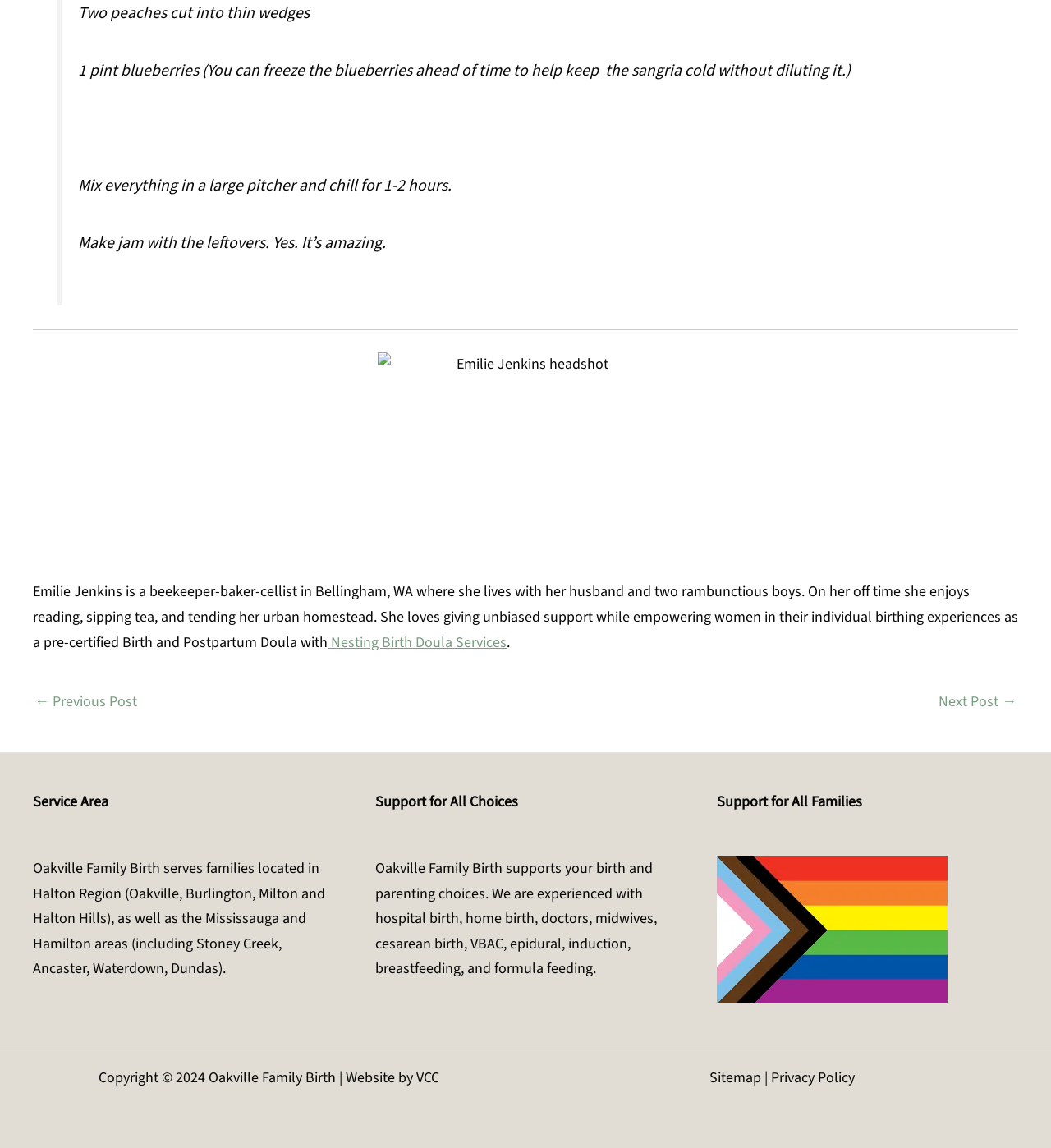How many links are in the footer section?
Examine the image and give a concise answer in one word or a short phrase.

6